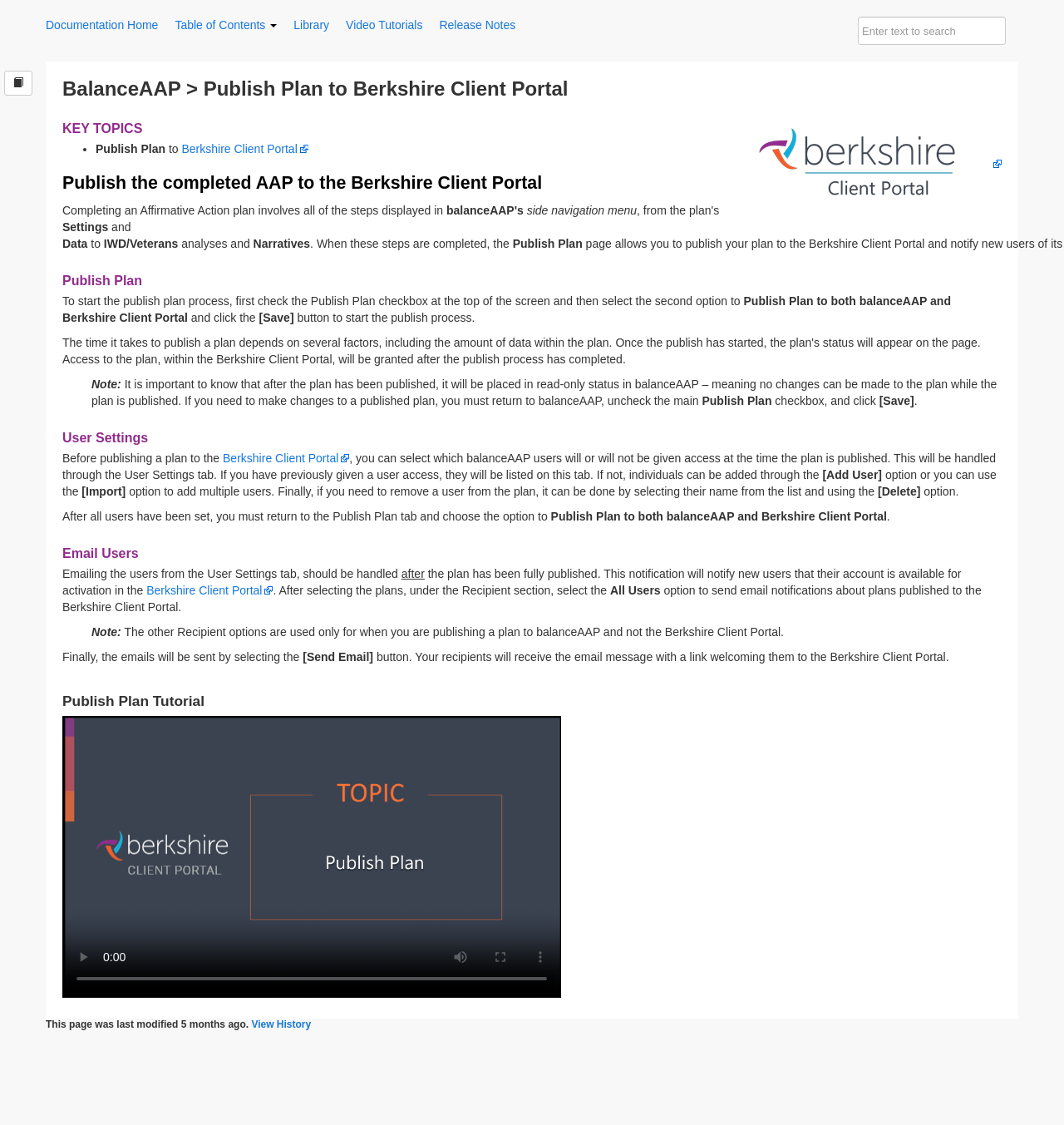What happens to the plan after it is published?
Look at the image and respond with a single word or a short phrase.

It becomes read-only